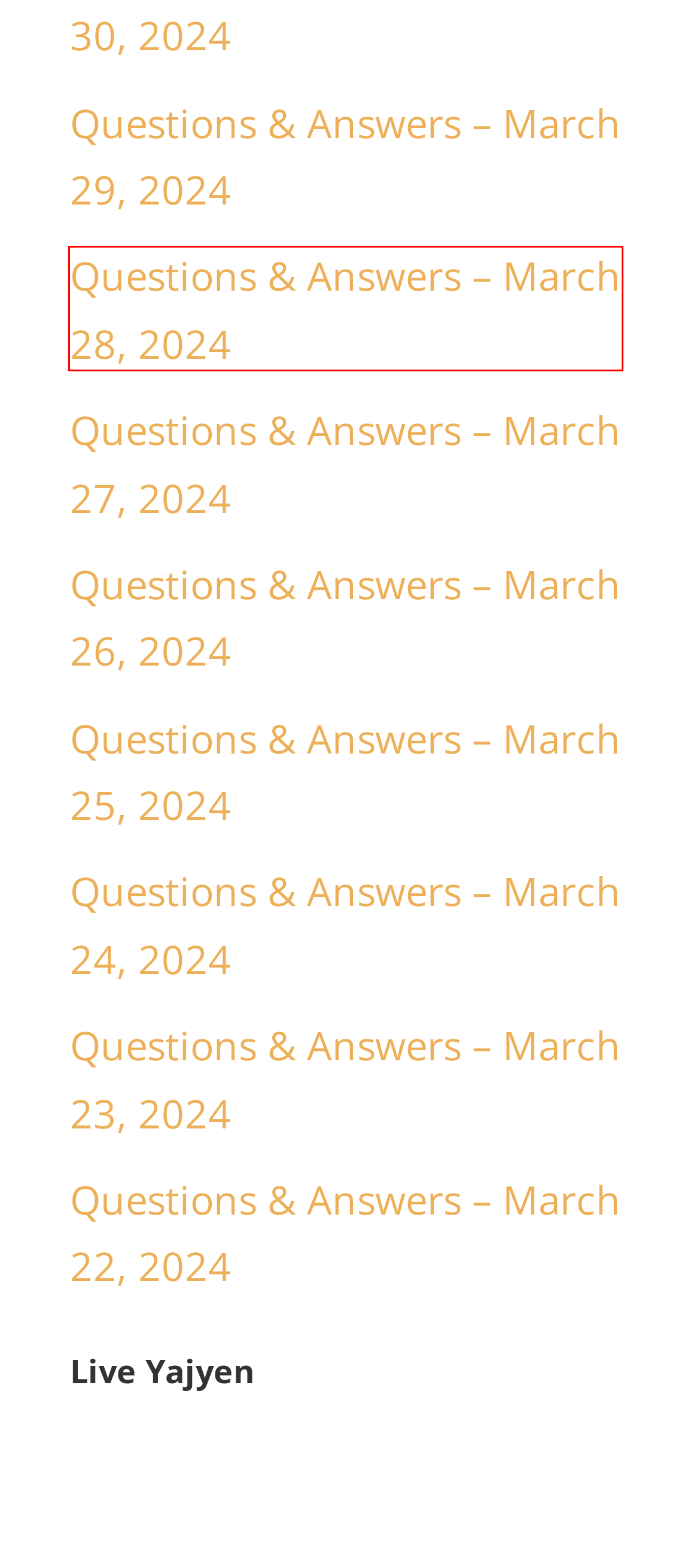Provided is a screenshot of a webpage with a red bounding box around an element. Select the most accurate webpage description for the page that appears after clicking the highlighted element. Here are the candidates:
A. Questions & Answers – March 24, 2024 | Ved Mandir
B. Questions & Answers – March 23, 2024 | Ved Mandir
C. Questions & Answers – March 26, 2024 | Ved Mandir
D. Questions & Answers – March 28, 2024 | Ved Mandir
E. Questions & Answers – March 25, 2024 | Ved Mandir
F. Questions & Answers – March 27, 2024 | Ved Mandir
G. Questions & Answers – March 22, 2024 | Ved Mandir
H. Questions & Answers – March 29, 2024 | Ved Mandir

D